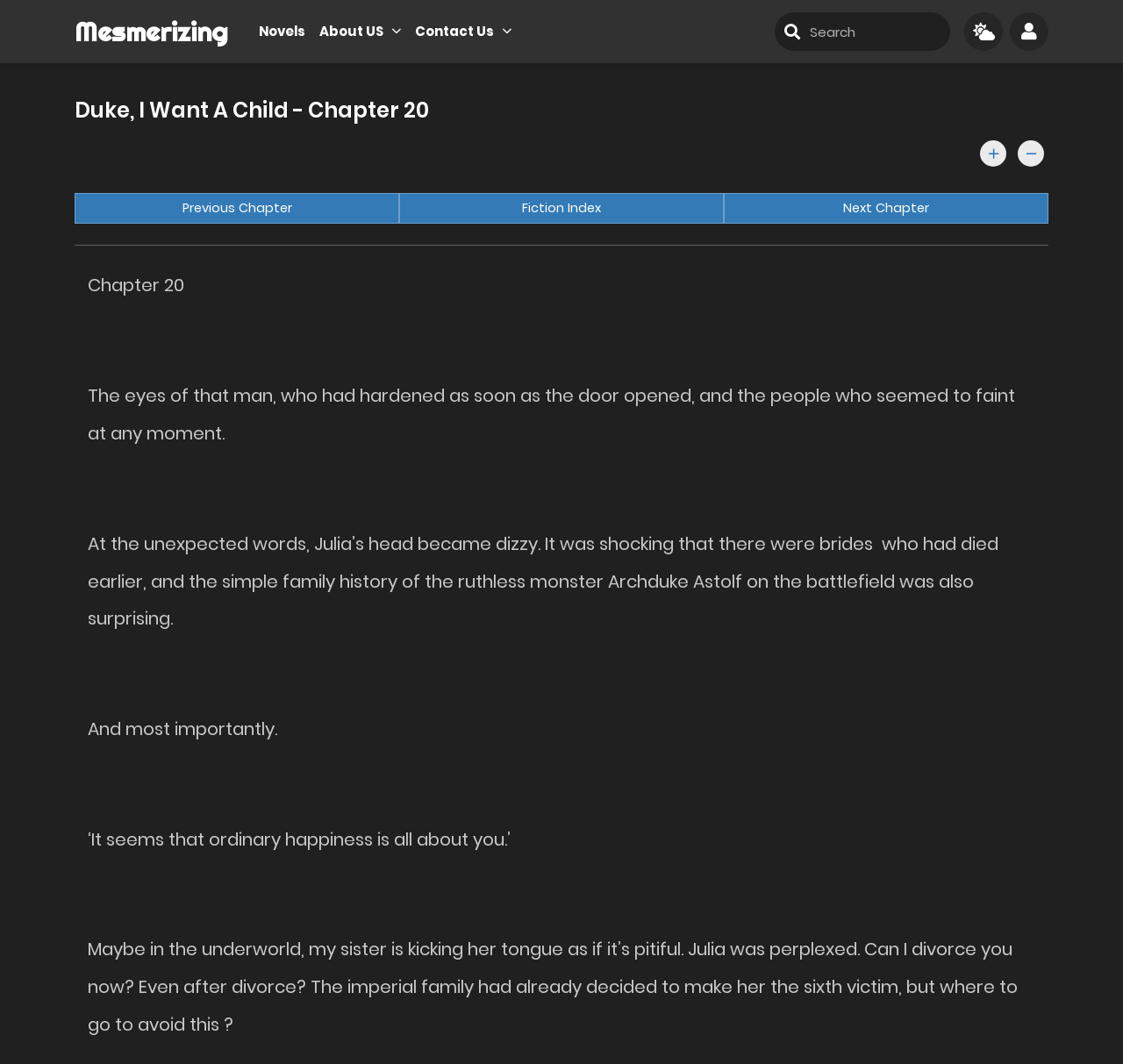Please specify the coordinates of the bounding box for the element that should be clicked to carry out this instruction: "View Novels". The coordinates must be four float numbers between 0 and 1, formatted as [left, top, right, bottom].

[0.23, 0.02, 0.272, 0.039]